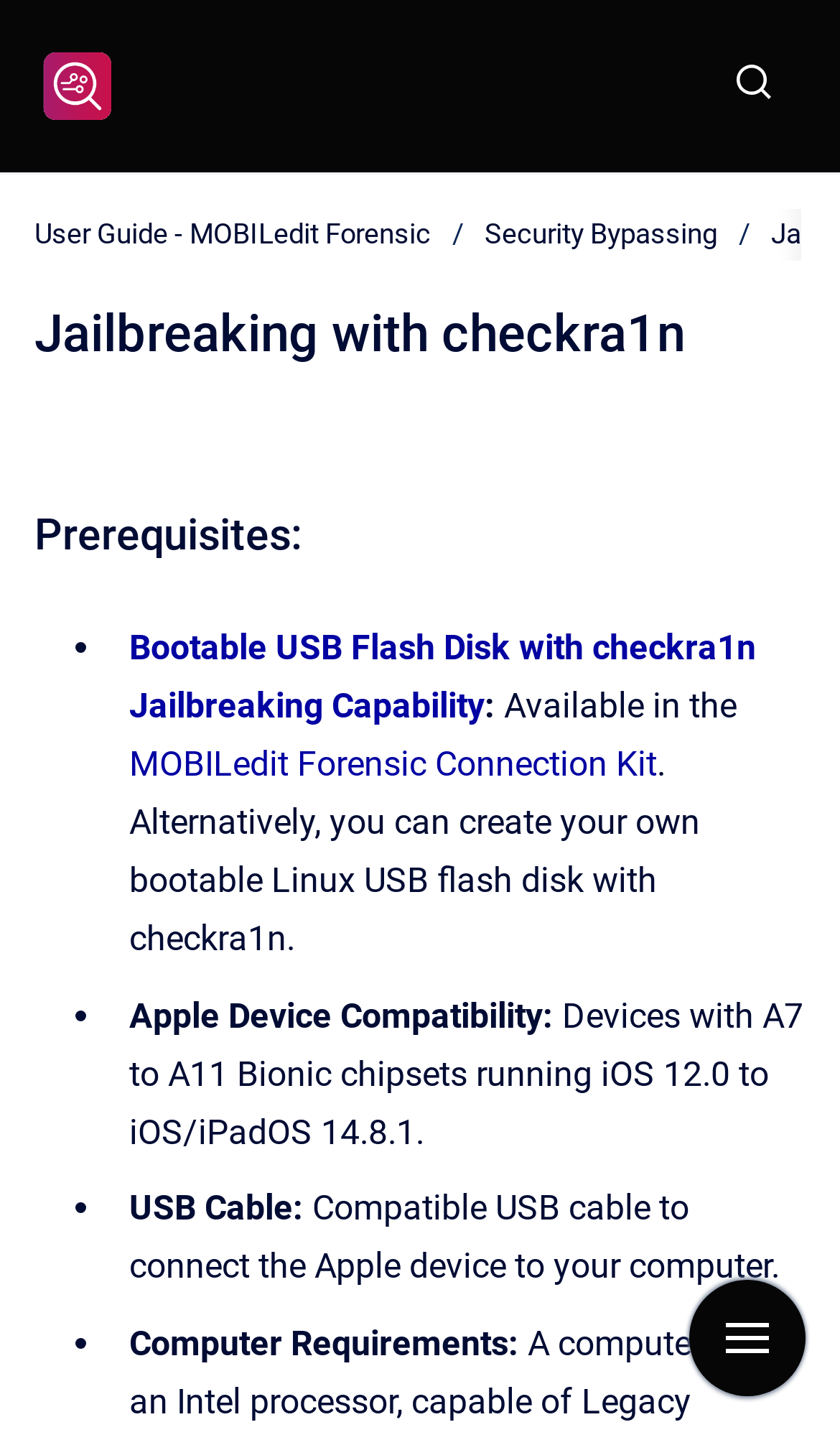Please provide the bounding box coordinates in the format (top-left x, top-left y, bottom-right x, bottom-right y). Remember, all values are floating point numbers between 0 and 1. What is the bounding box coordinate of the region described as: MOBILedit Forensic Connection Kit

[0.154, 0.516, 0.782, 0.544]